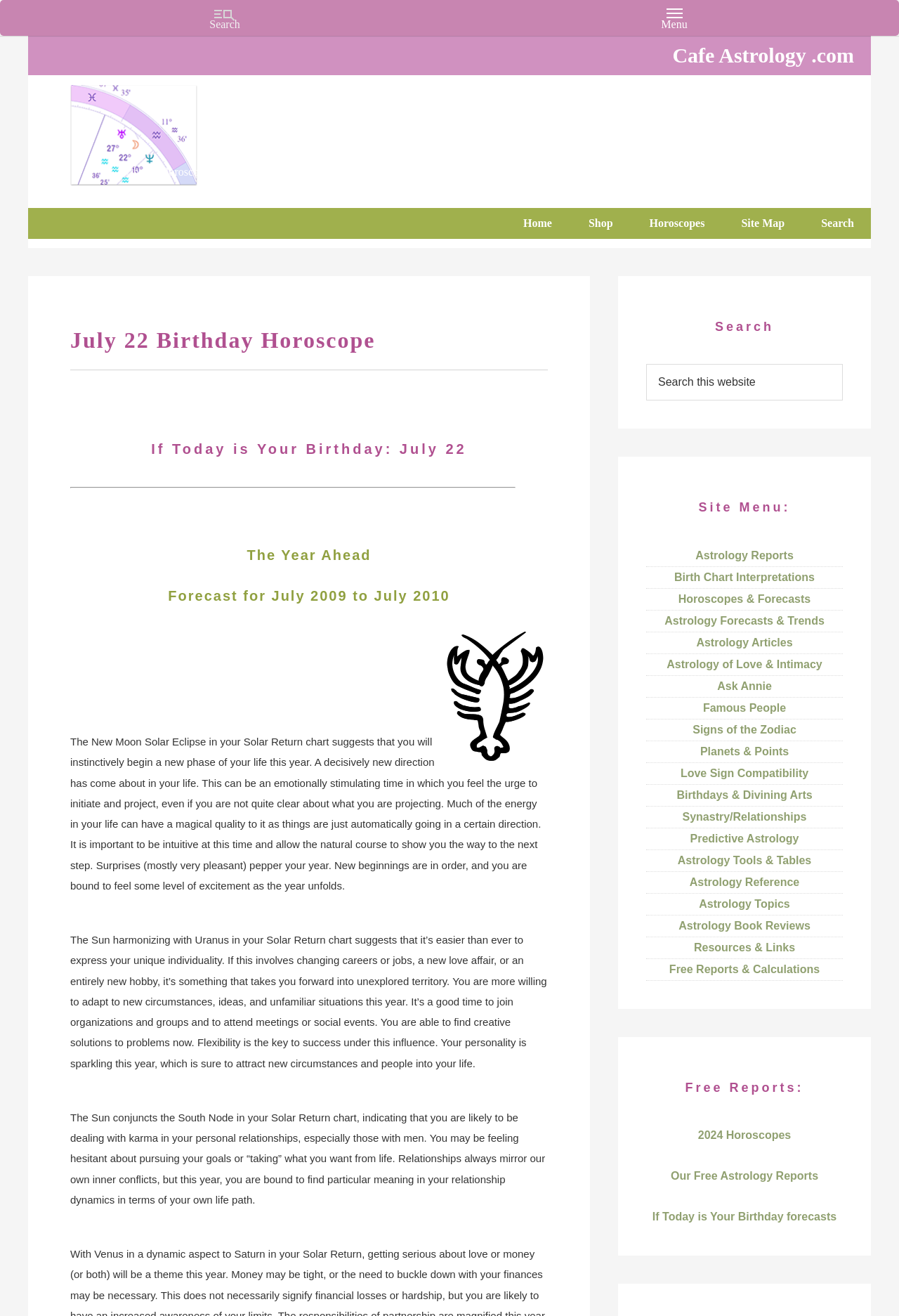Give the bounding box coordinates for the element described as: "Astrology of Love & Intimacy".

[0.742, 0.5, 0.915, 0.509]